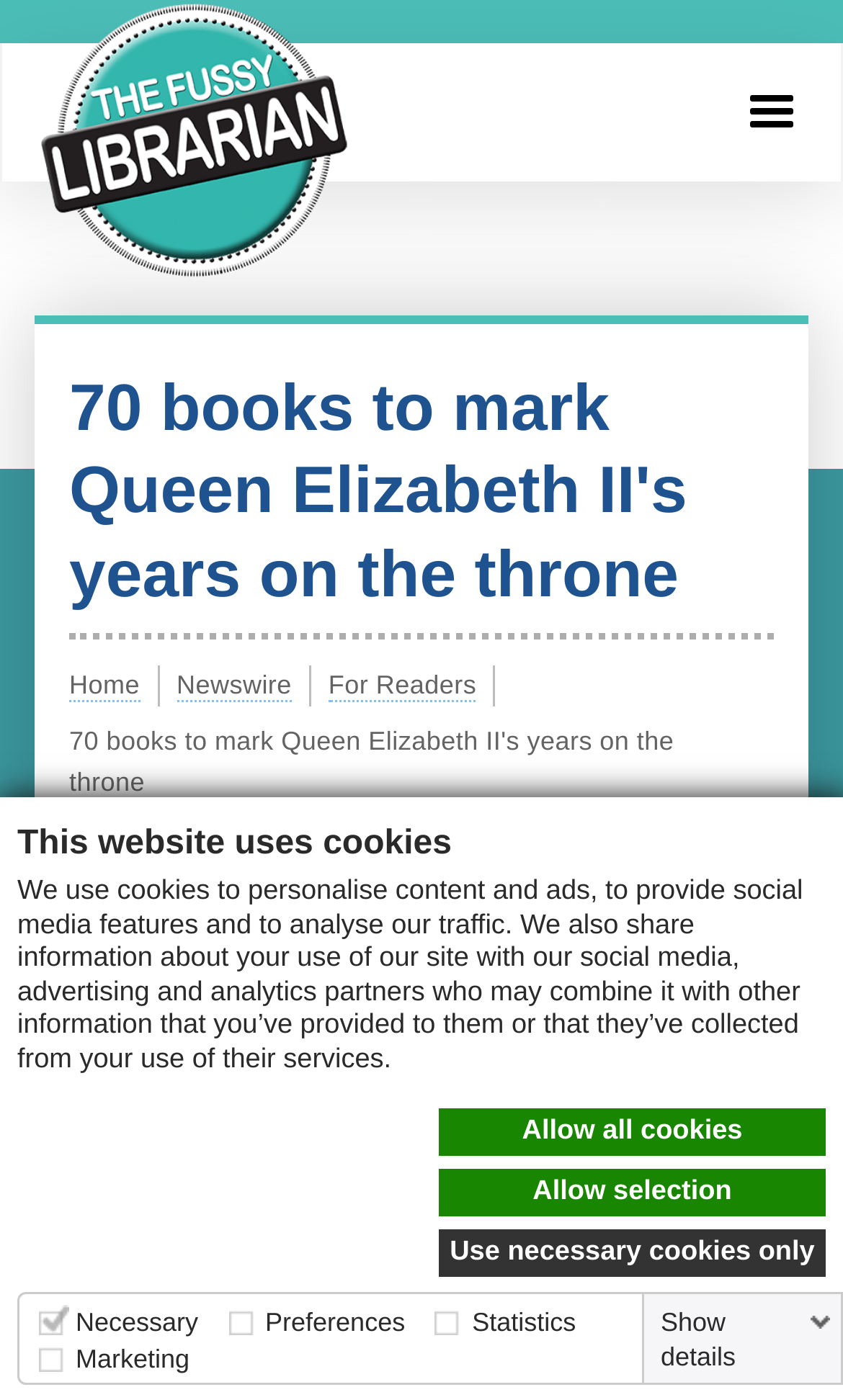Based on the element description alt="thefussylibrarian", identify the bounding box of the UI element in the given webpage screenshot. The coordinates should be in the format (top-left x, top-left y, bottom-right x, bottom-right y) and must be between 0 and 1.

[0.023, 0.0, 0.413, 0.201]